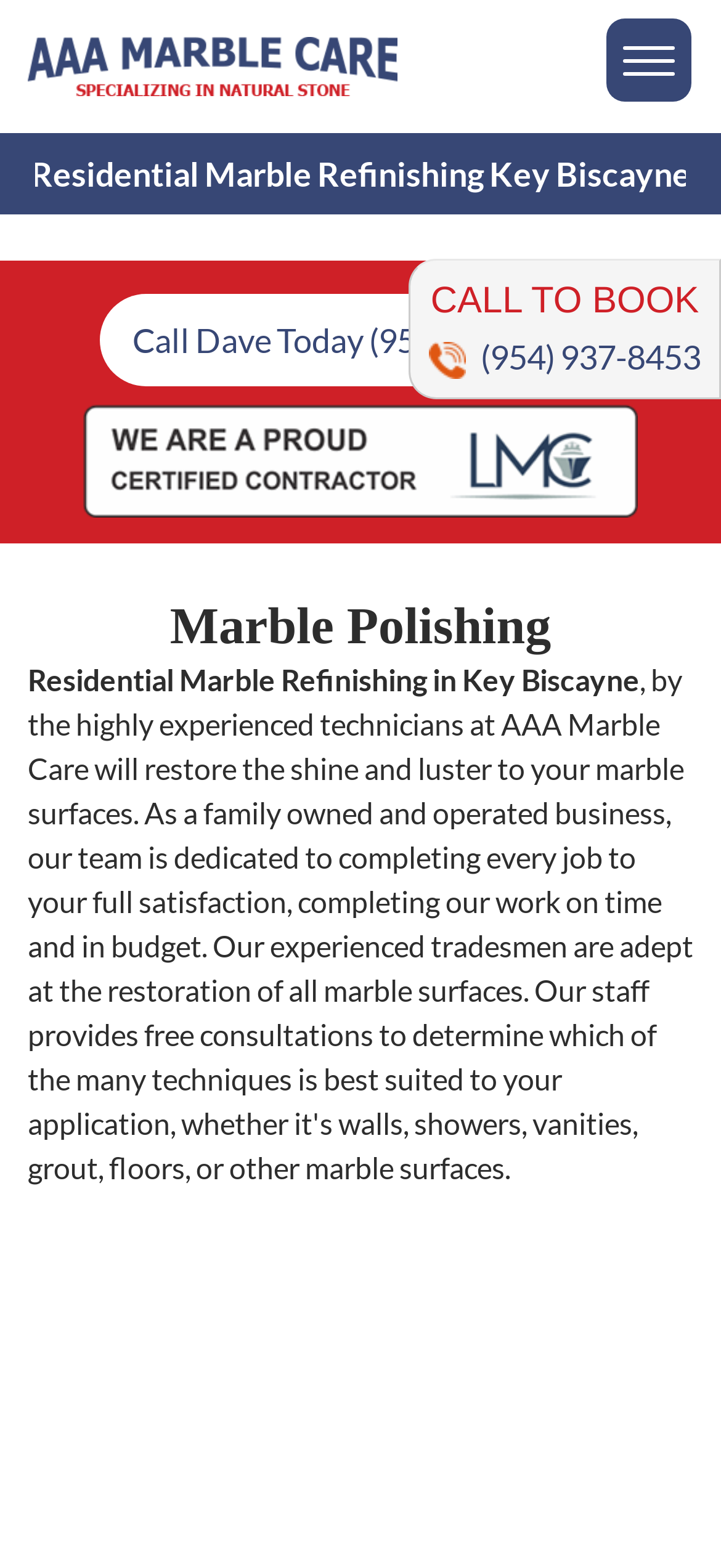What is the service provided?
Based on the visual details in the image, please answer the question thoroughly.

I found the service provided by looking at the heading 'Residential Marble Refinishing Key Biscayne' and the subheading 'Marble Polishing', which suggests that the company provides marble refinishing services.